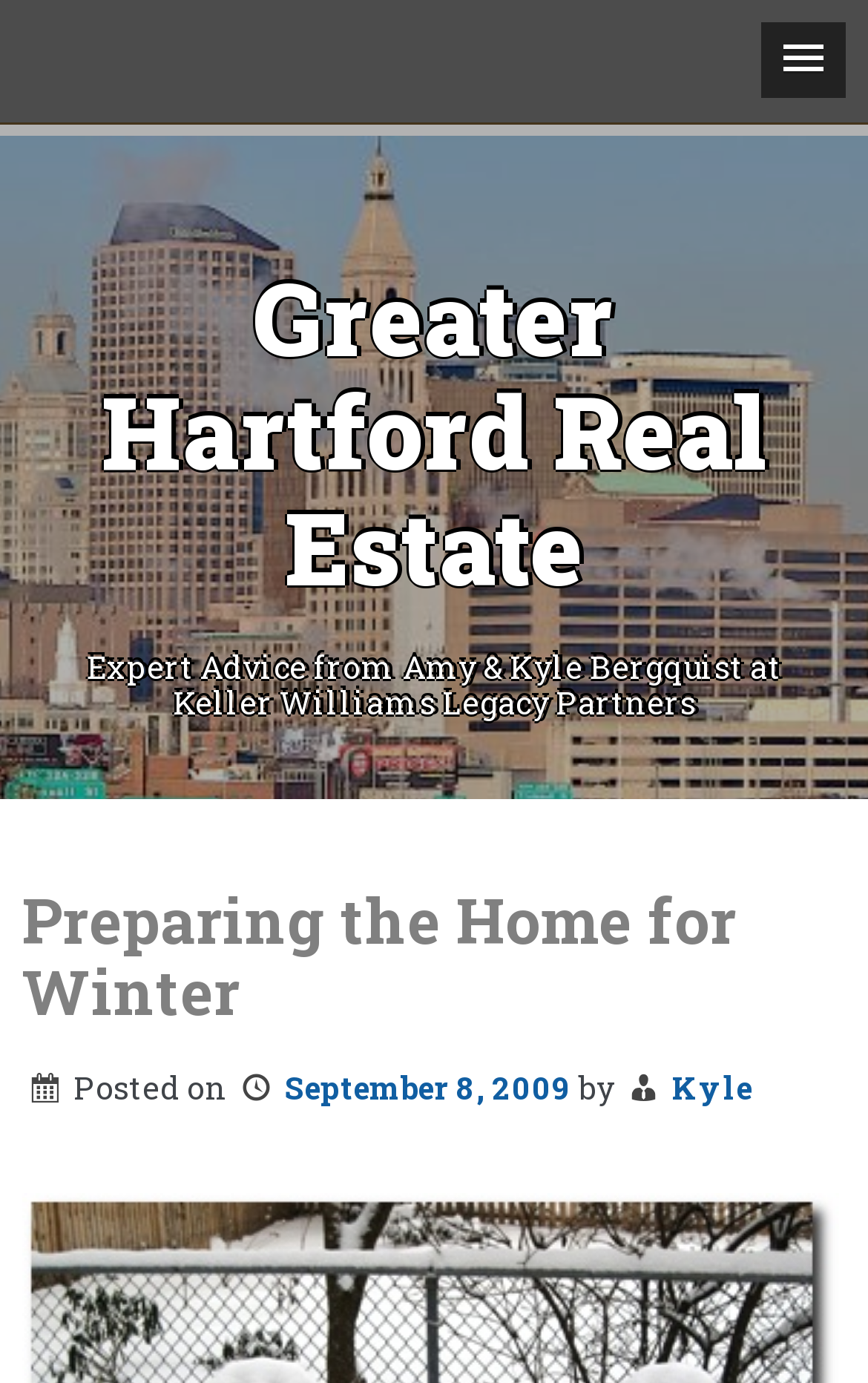What is the topic of the article?
Kindly offer a comprehensive and detailed response to the question.

I found the answer by looking at the heading element 'Preparing the Home for Winter' which indicates the topic of the article.